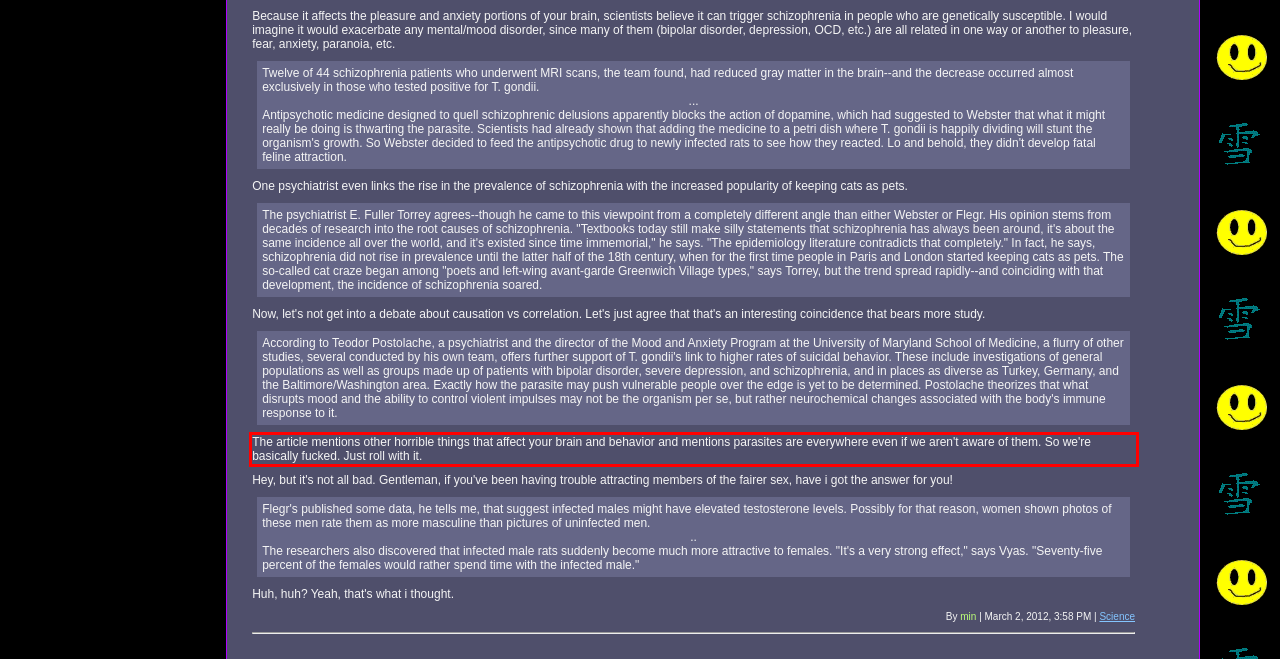You are provided with a webpage screenshot that includes a red rectangle bounding box. Extract the text content from within the bounding box using OCR.

The article mentions other horrible things that affect your brain and behavior and mentions parasites are everywhere even if we aren't aware of them. So we're basically fucked. Just roll with it.